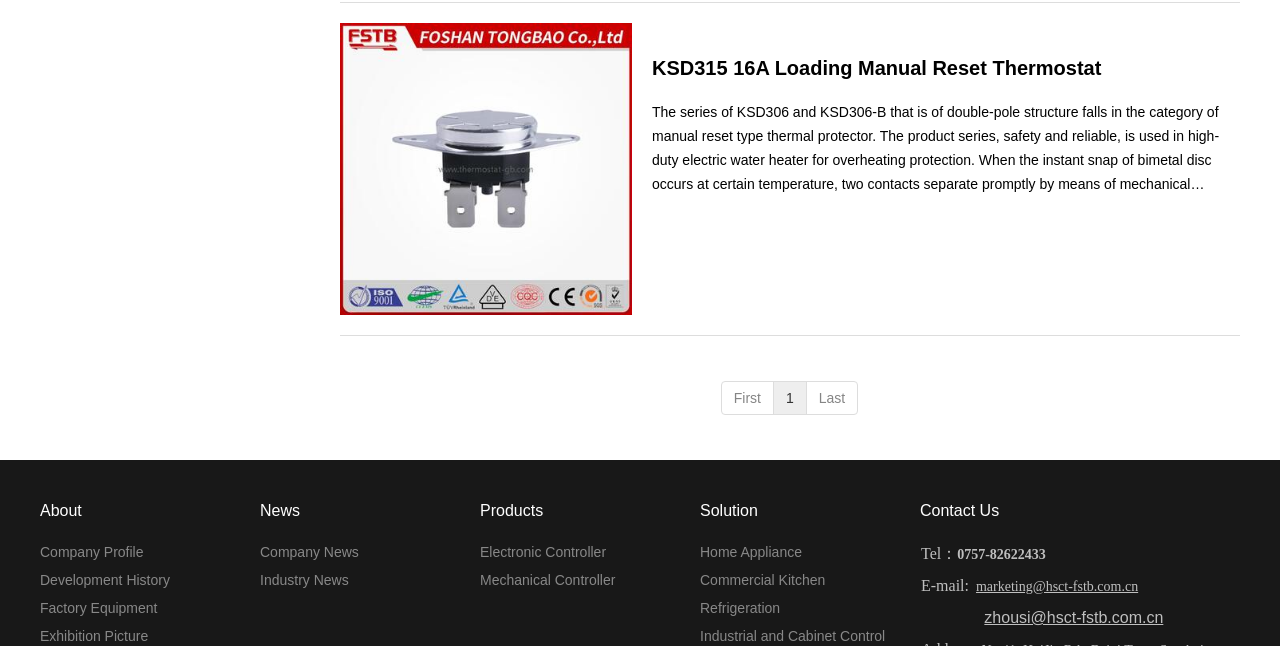Locate the bounding box for the described UI element: "Products". Ensure the coordinates are four float numbers between 0 and 1, formatted as [left, top, right, bottom].

[0.375, 0.766, 0.538, 0.817]